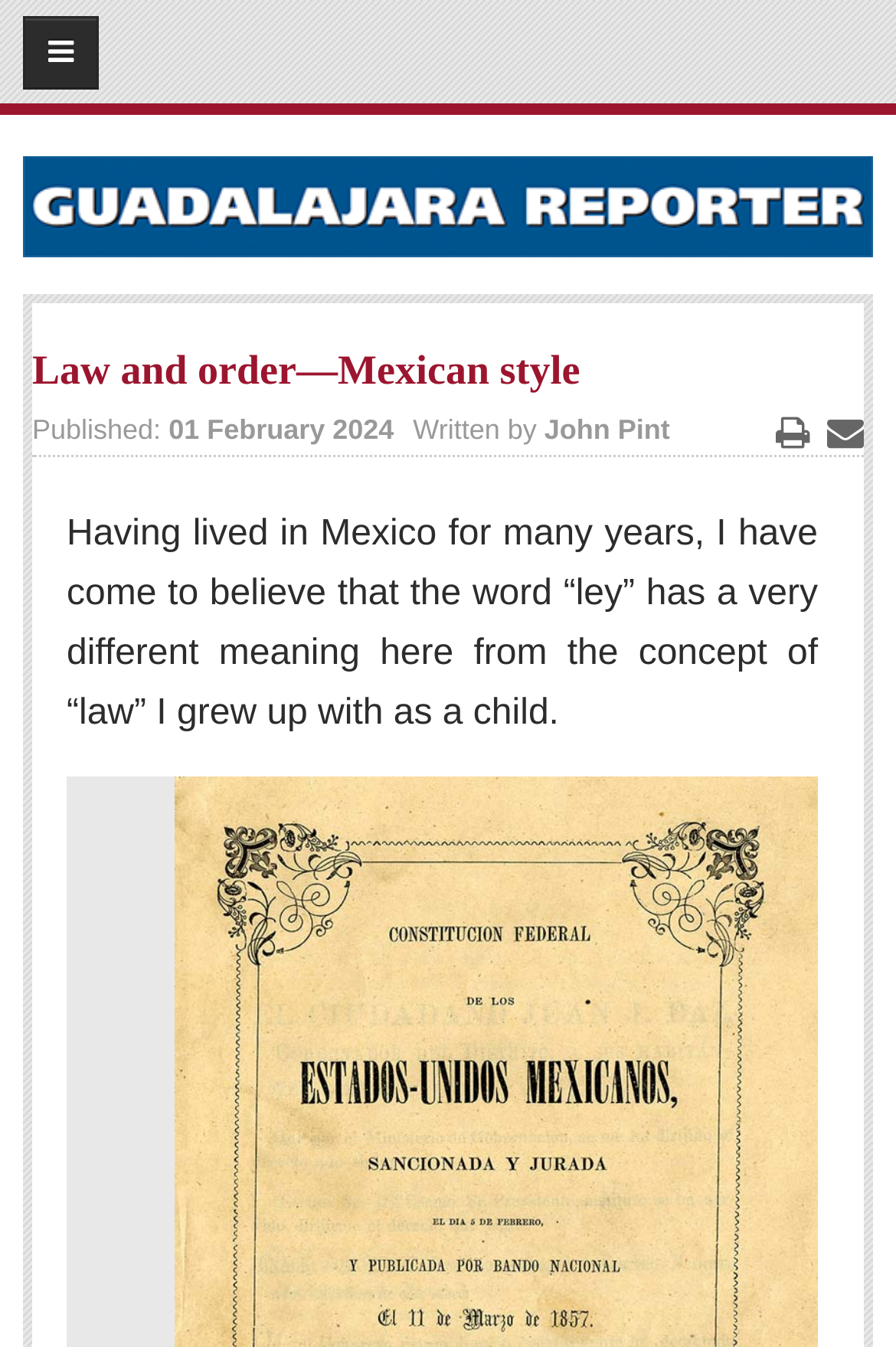Please determine the bounding box coordinates of the area that needs to be clicked to complete this task: 'Click on the 'The Guadalajara Reporter' link'. The coordinates must be four float numbers between 0 and 1, formatted as [left, top, right, bottom].

[0.026, 0.116, 0.974, 0.191]